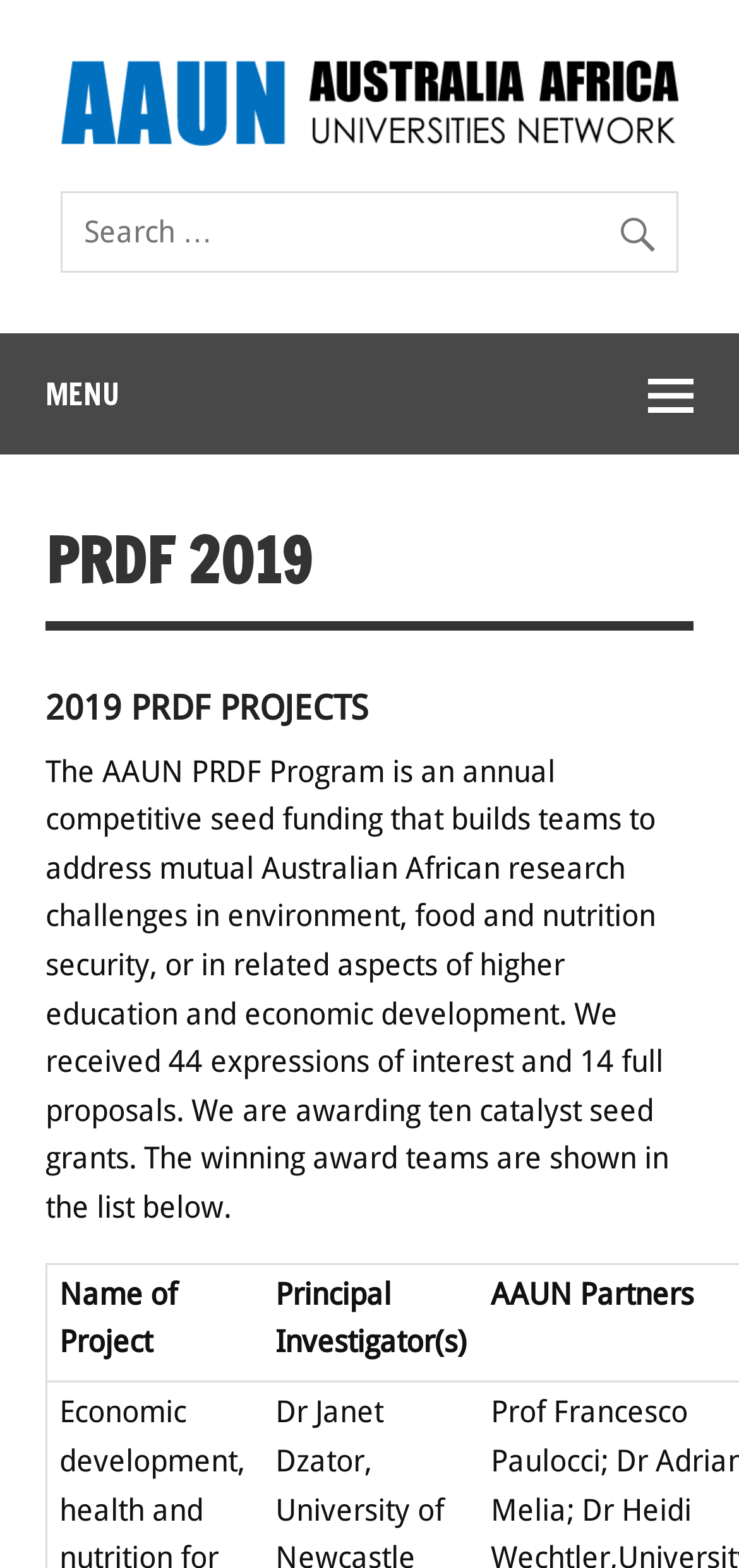What is the number of catalyst seed grants awarded?
Based on the visual details in the image, please answer the question thoroughly.

The webpage states that out of the 14 full proposals, 10 catalyst seed grants were awarded to the winning teams.